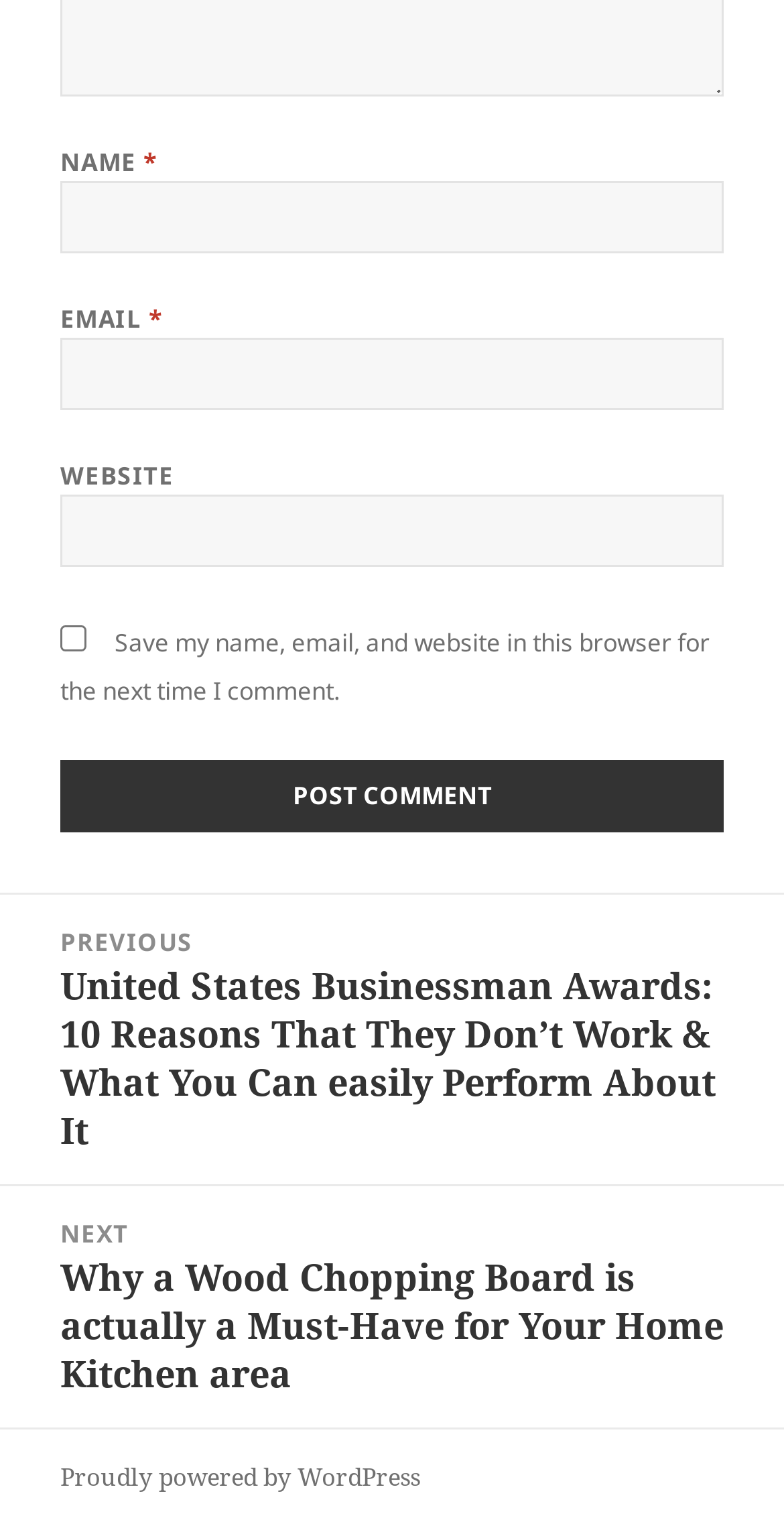Determine the bounding box coordinates for the UI element matching this description: "name="submit" value="Post Comment"".

[0.077, 0.498, 0.923, 0.545]